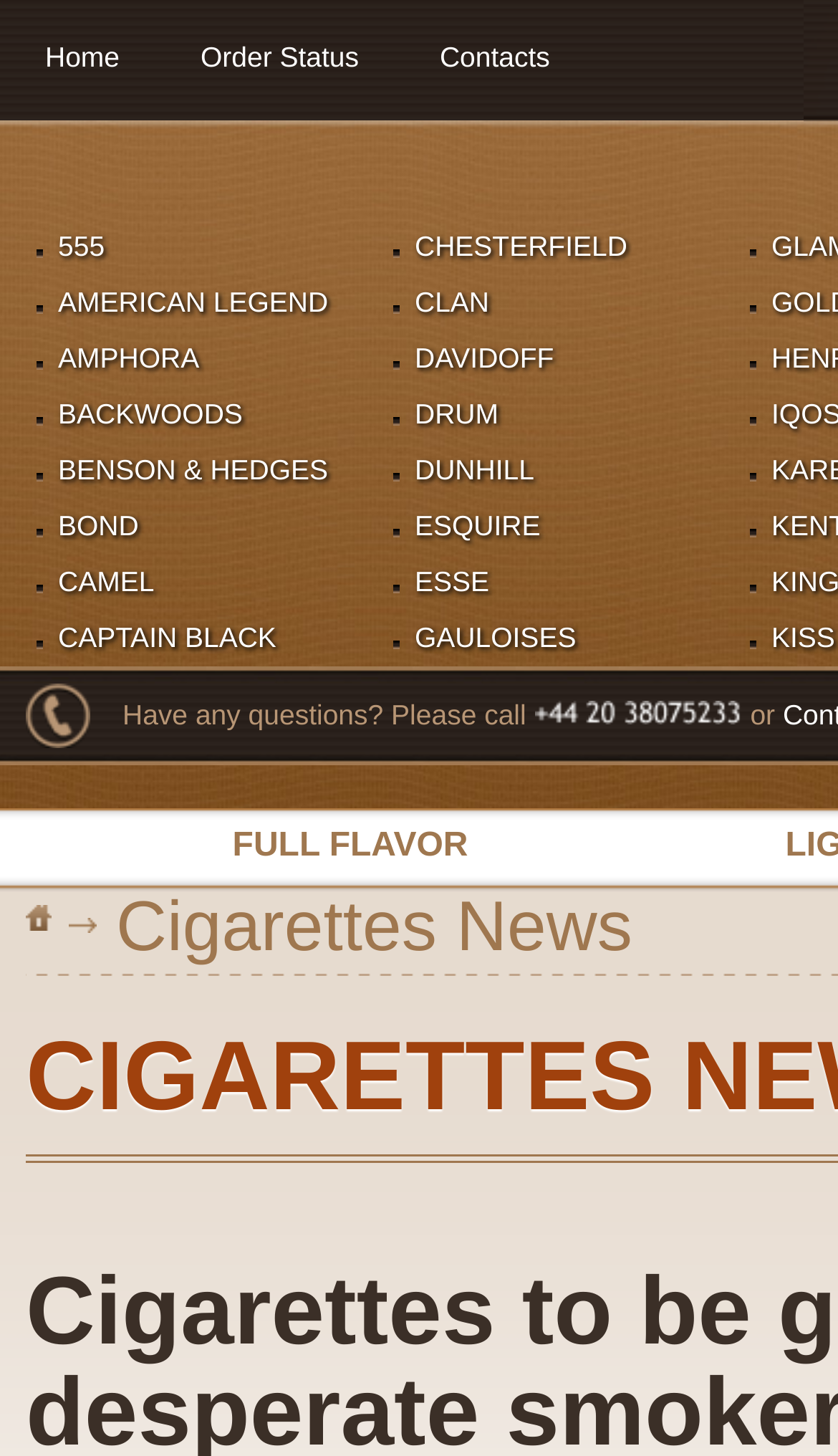Can you show the bounding box coordinates of the region to click on to complete the task described in the instruction: "go to home page"?

[0.054, 0.028, 0.143, 0.05]